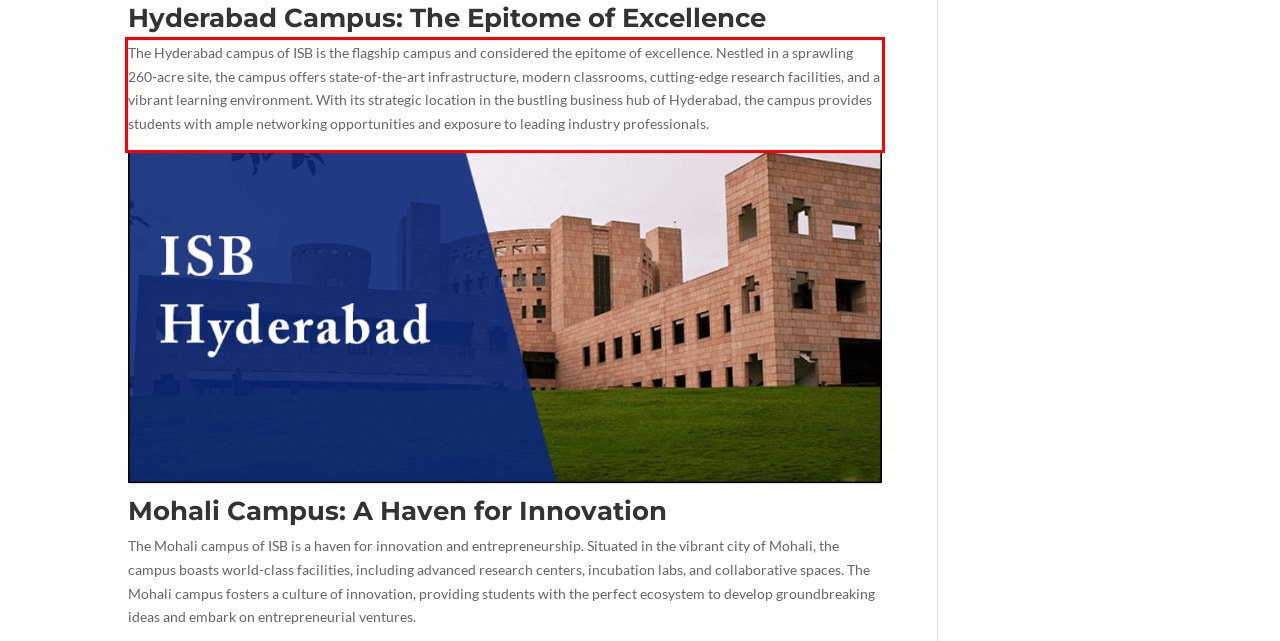Look at the webpage screenshot and recognize the text inside the red bounding box.

The Hyderabad campus of ISB is the flagship campus and considered the epitome of excellence. Nestled in a sprawling 260-acre site, the campus offers state-of-the-art infrastructure, modern classrooms, cutting-edge research facilities, and a vibrant learning environment. With its strategic location in the bustling business hub of Hyderabad, the campus provides students with ample networking opportunities and exposure to leading industry professionals.